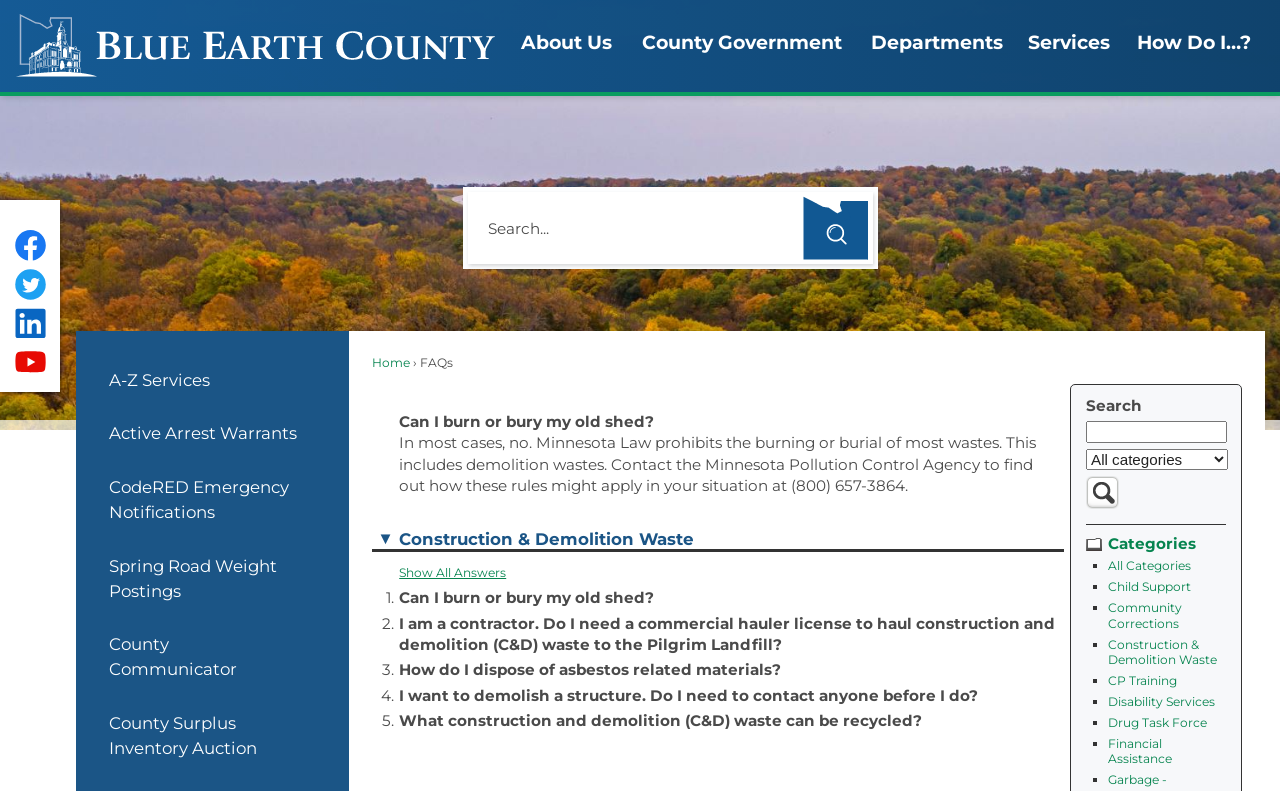How many links are there under the 'Construction & Demolition Waste' category? Analyze the screenshot and reply with just one word or a short phrase.

5